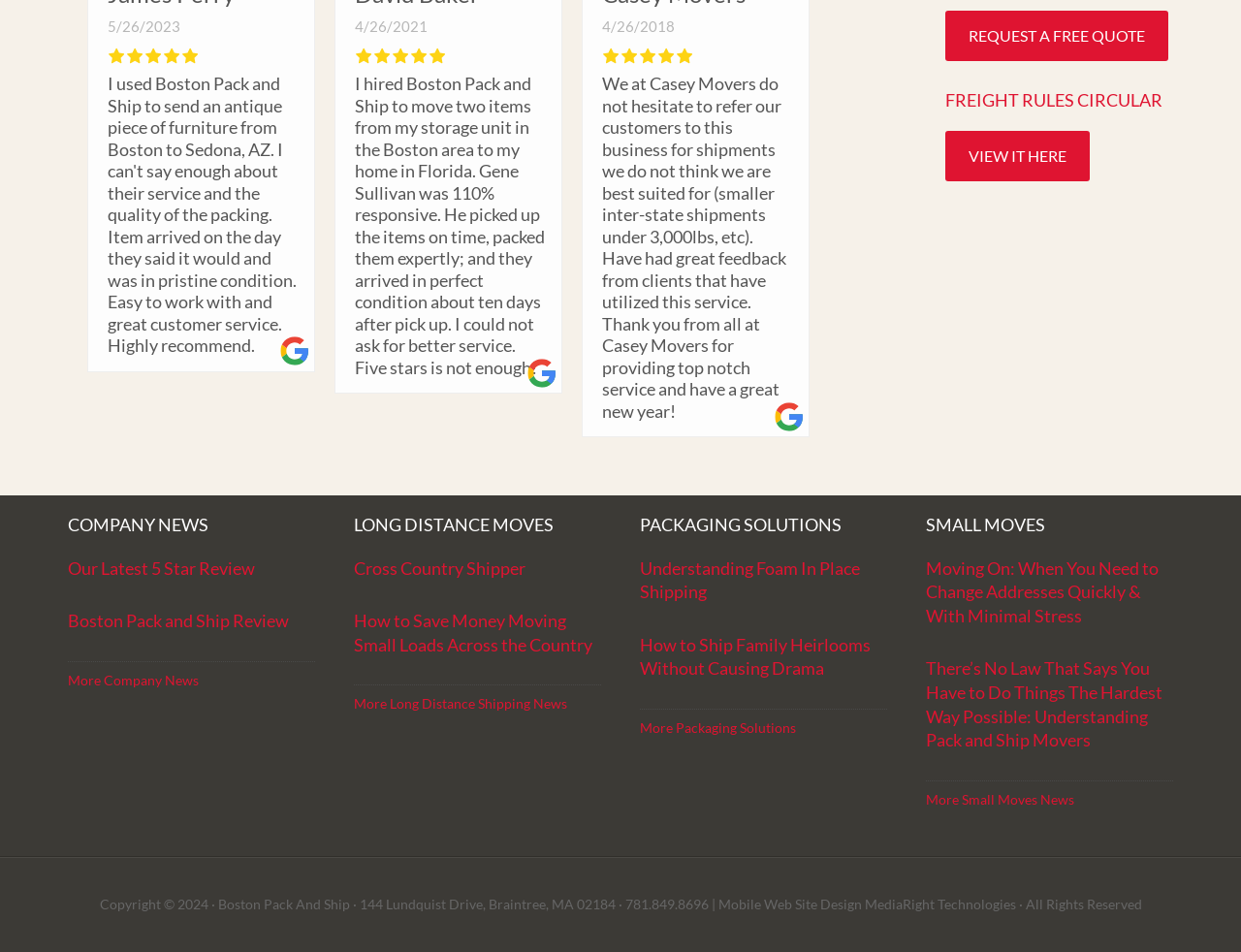Identify the bounding box coordinates of the clickable region to carry out the given instruction: "Click on the LOG IN button".

None